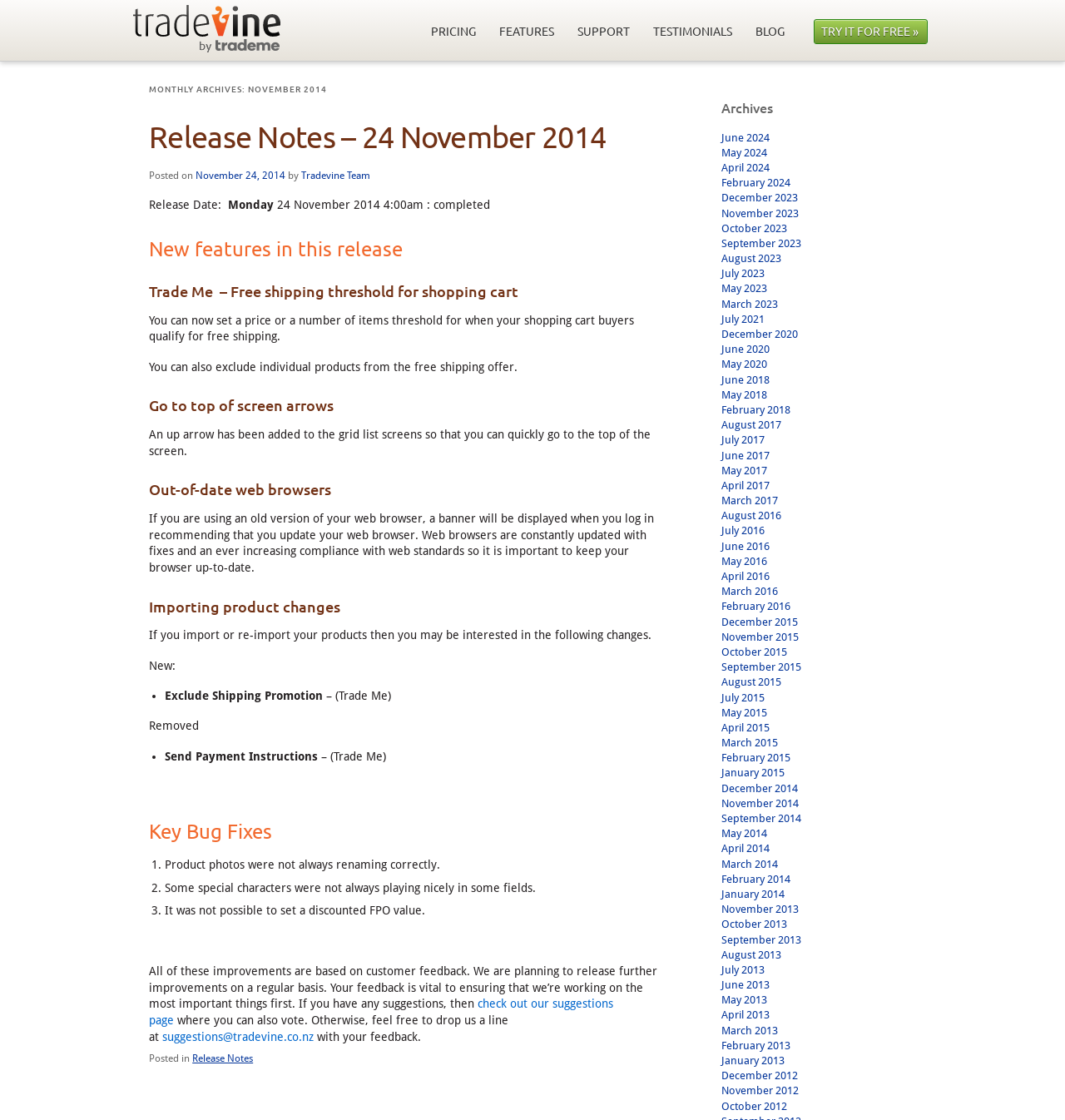Please identify the bounding box coordinates of the clickable area that will fulfill the following instruction: "Go to the Tradevine website". The coordinates should be in the format of four float numbers between 0 and 1, i.e., [left, top, right, bottom].

[0.125, 0.004, 0.263, 0.048]